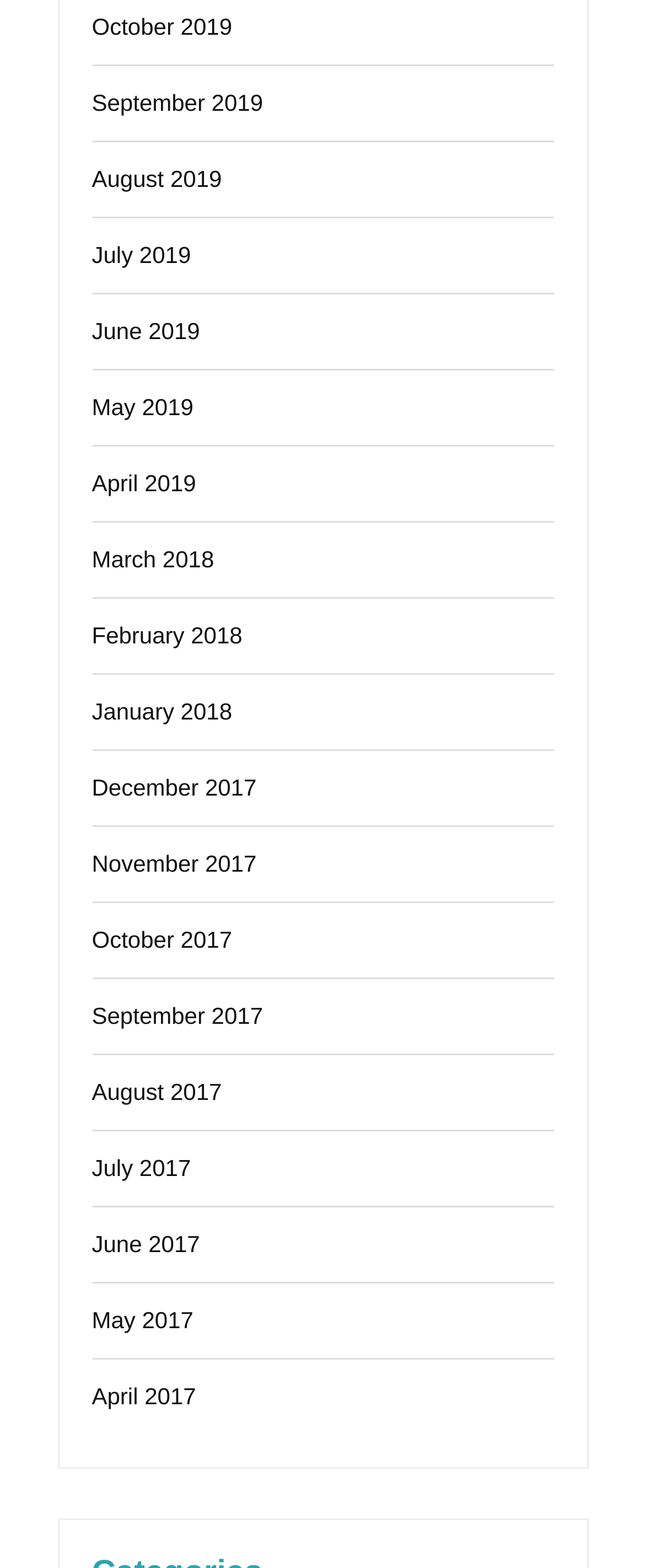How many links are there in the first row?
Look at the screenshot and respond with one word or a short phrase.

4